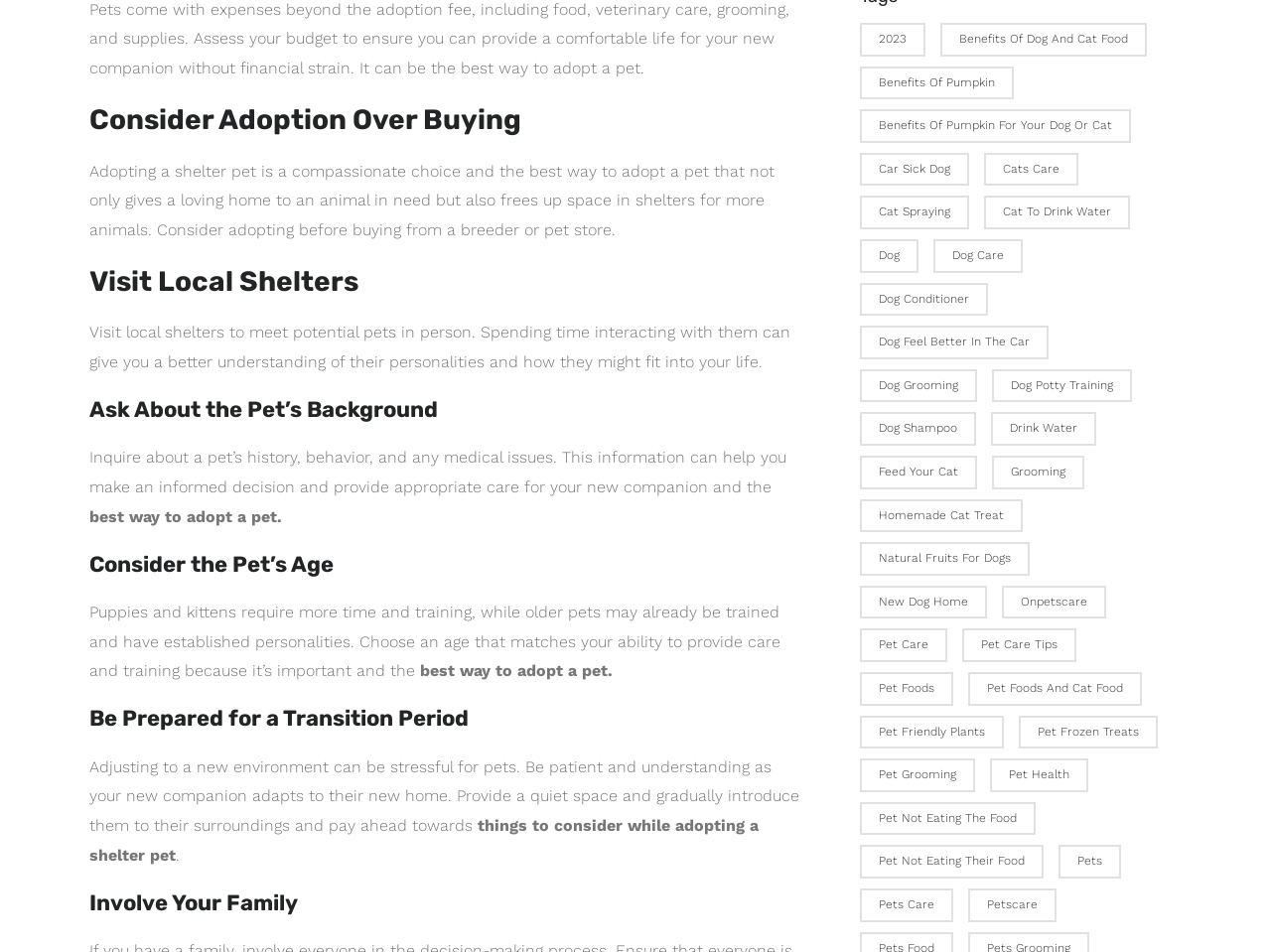Determine the bounding box coordinates of the region to click in order to accomplish the following instruction: "Search for something". Provide the coordinates as four float numbers between 0 and 1, specifically [left, top, right, bottom].

None